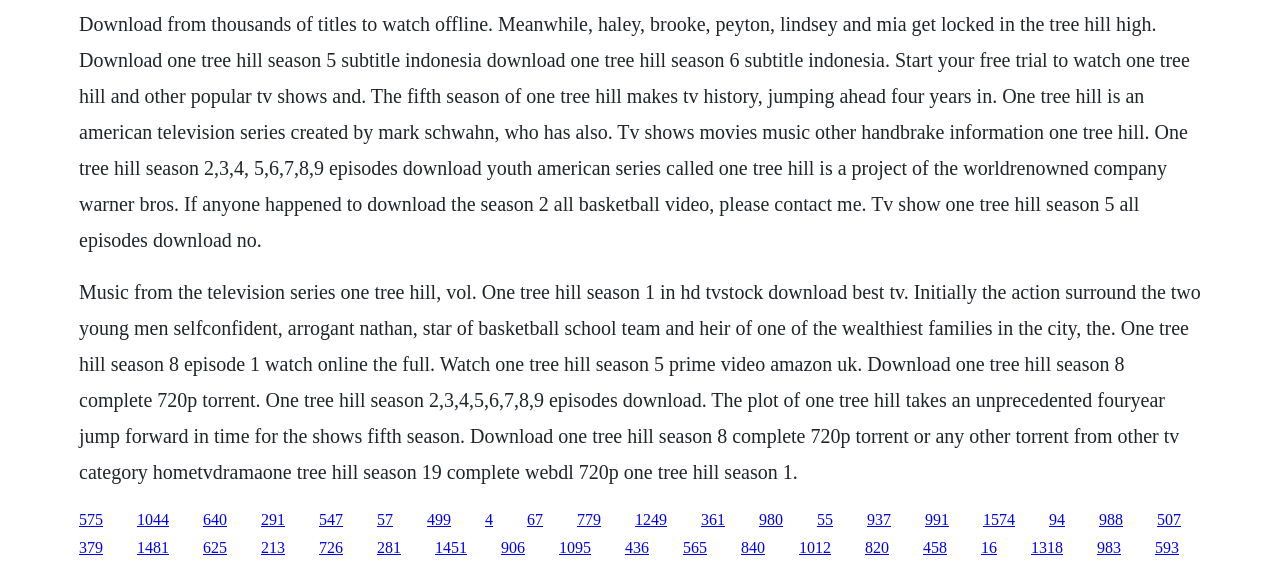What is the format of the downloadable episodes?
Based on the screenshot, respond with a single word or phrase.

720p